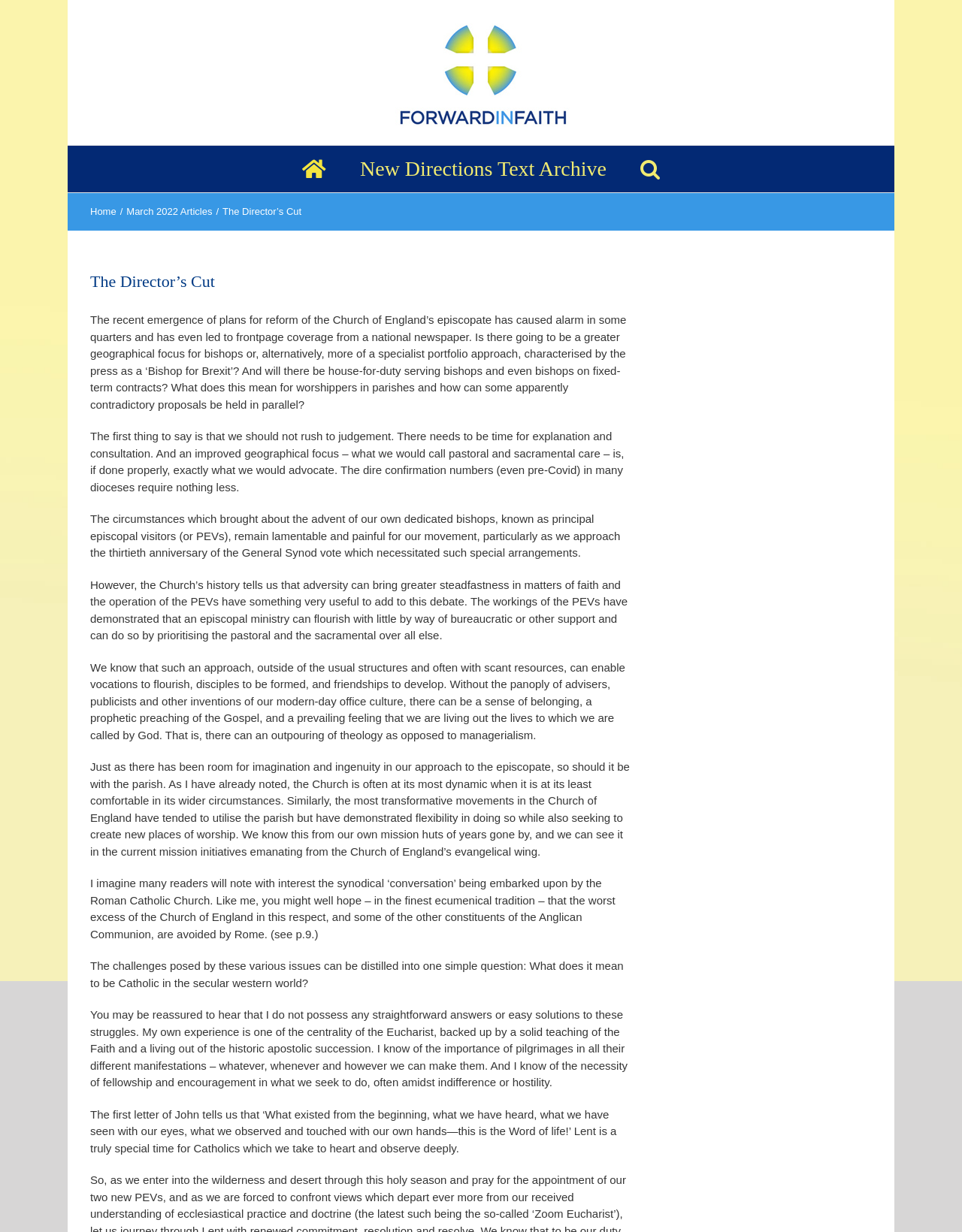Create an elaborate caption that covers all aspects of the webpage.

The webpage is an article from the "New Directions Archive" with the title "The Director's Cut". At the top left corner, there is a logo of the New Directions Archive, accompanied by a navigation menu with links to "New Directions Text Archive" and a search button. Below the logo, there is a breadcrumb trail with links to "Home" and "March 2022 Articles".

The main content of the article is divided into several paragraphs, starting with a brief introduction to the topic of reform of the Church of England's episcopate. The author discusses the potential changes, including a greater geographical focus for bishops or a specialist portfolio approach, and the implications for worshippers in parishes.

The article continues with the author's reflections on the importance of not rushing to judgment and the need for explanation and consultation. The author also discusses the history of the Church of England, including the advent of dedicated bishops, known as principal episcopal visitors (PEVs), and how they have demonstrated that an episcopal ministry can flourish with little bureaucratic support.

The article goes on to explore the idea that the Church is often at its most dynamic when it is at its least comfortable in its wider circumstances, and that the most transformative movements in the Church of England have tended to utilize the parish but have demonstrated flexibility in doing so. The author also mentions the synodical "conversation" being embarked upon by the Roman Catholic Church and hopes that the Church of England can learn from Rome's approach.

Throughout the article, there are no images, but there are several paragraphs of text that discuss the author's thoughts on the Church of England, its history, and its potential future directions. At the bottom right corner of the page, there is a link to "Go to Top".